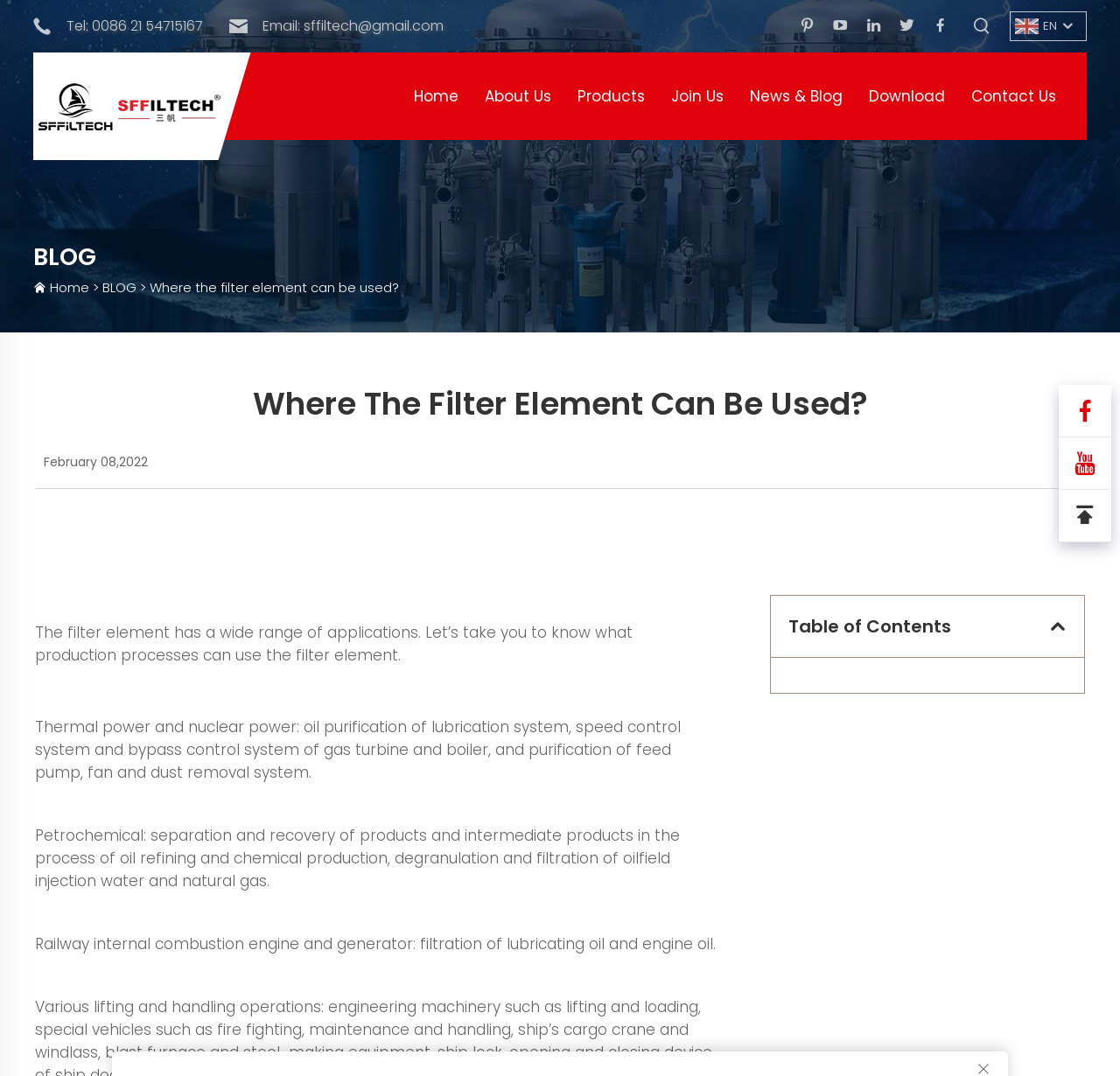Explain the features and main sections of the webpage comprehensively.

The webpage appears to be a blog post from Shanghai Sffiltech Co., Ltd., a company that manufactures filter elements. The page is divided into several sections. At the top, there is a navigation menu with links to the company's homepage, about us, products, join us, news and blog, download, and contact us. Below the navigation menu, there is a section with the company's contact information, including phone number, email, and social media links.

The main content of the page is a blog post titled "Where The Filter Element Can Be Used?" The post is divided into several paragraphs, each describing a different industry where filter elements can be applied. The industries mentioned include thermal power and nuclear power, petrochemical, and railway internal combustion engine and generator. The text provides specific examples of how filter elements are used in each industry, such as oil purification and lubrication system filtration.

To the right of the main content, there is a table of contents with a heading and several links to different sections of the page. There are also several icons and links to social media platforms and other websites.

At the bottom of the page, there is a section with links to other blog posts, including the current post, "Where the filter element can be used?" The page also has several images, including the company's logo and a language selection icon.